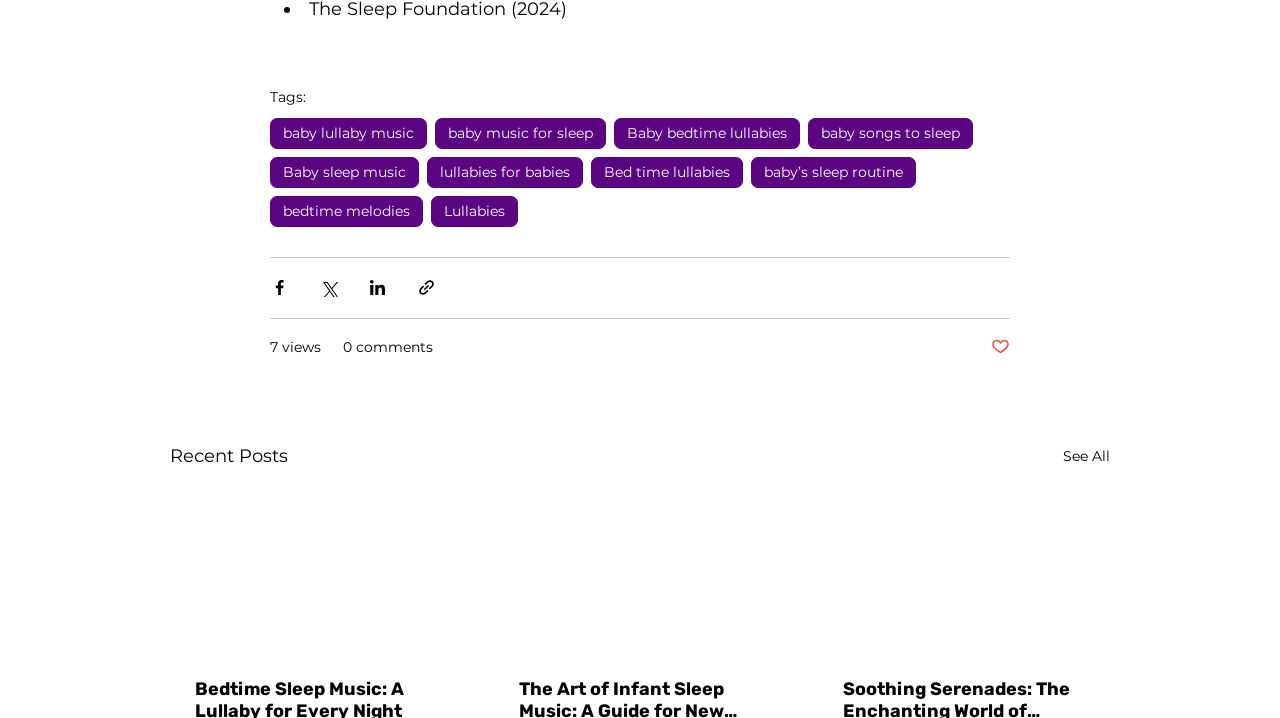Utilize the information from the image to answer the question in detail:
How many social media sharing options are available?

There are four social media sharing options available, which are 'Share via Facebook', 'Share via Twitter', 'Share via LinkedIn', and 'Share via link', each with a corresponding button and image.